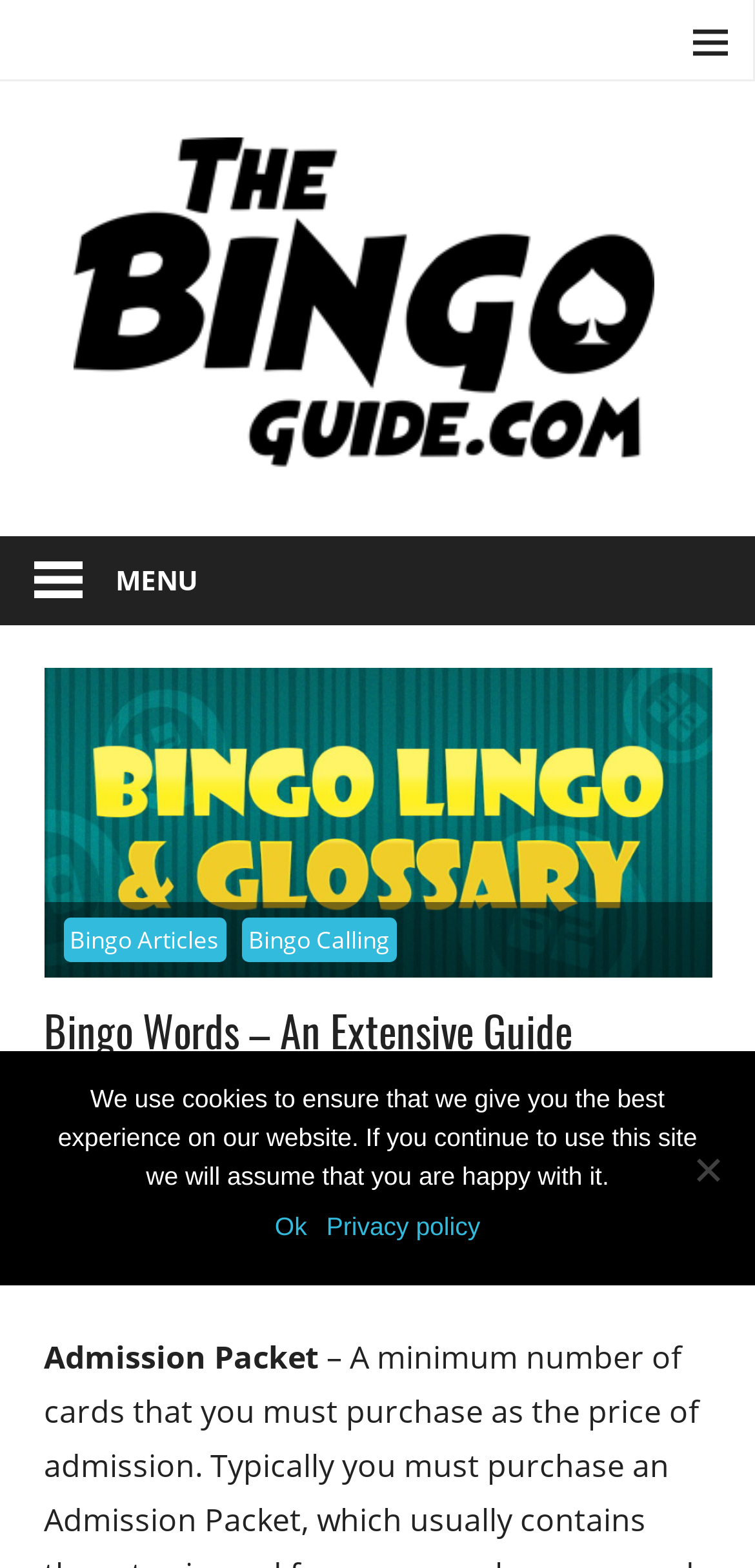Please determine the bounding box coordinates of the element to click in order to execute the following instruction: "Click the MENU button". The coordinates should be four float numbers between 0 and 1, specified as [left, top, right, bottom].

[0.0, 0.342, 1.0, 0.398]